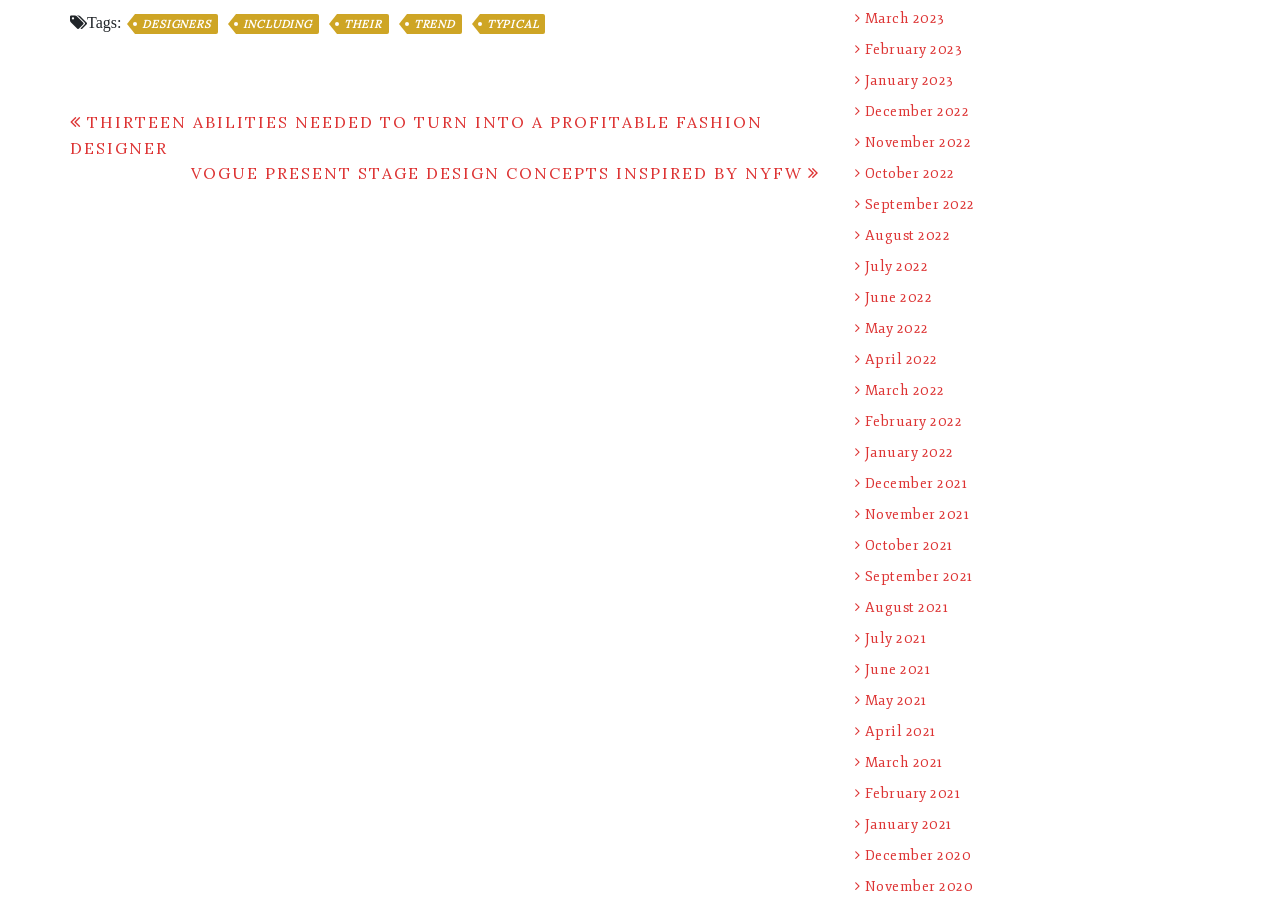Show the bounding box coordinates for the element that needs to be clicked to execute the following instruction: "Read the 'VOGUE PRESENT STAGE DESIGN CONCEPTS INSPIRED BY NYFW' post". Provide the coordinates in the form of four float numbers between 0 and 1, i.e., [left, top, right, bottom].

[0.149, 0.182, 0.641, 0.204]